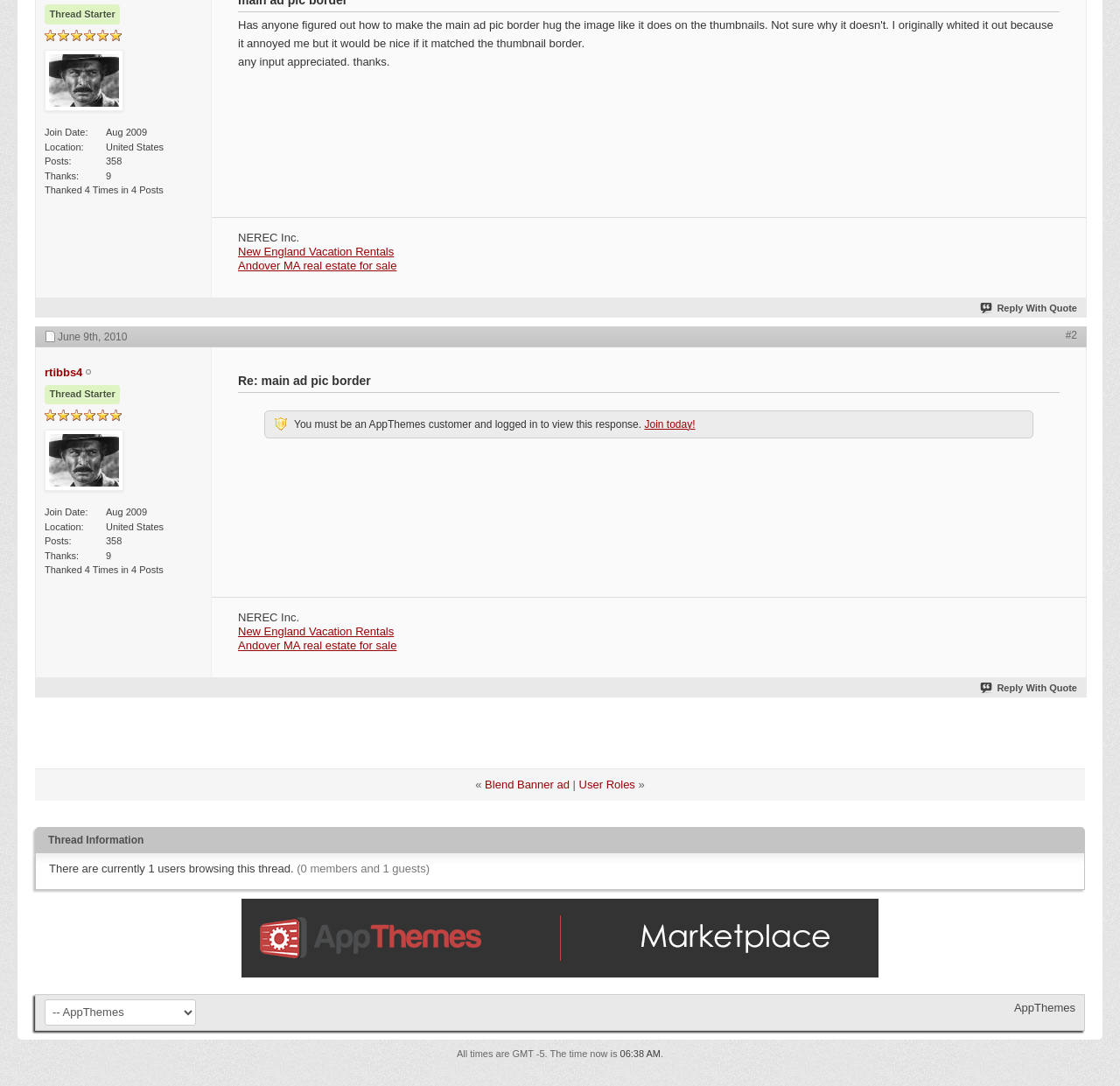Identify the bounding box coordinates for the UI element described as follows: User Roles. Use the format (top-left x, top-left y, bottom-right x, bottom-right y) and ensure all values are floating point numbers between 0 and 1.

[0.517, 0.716, 0.567, 0.728]